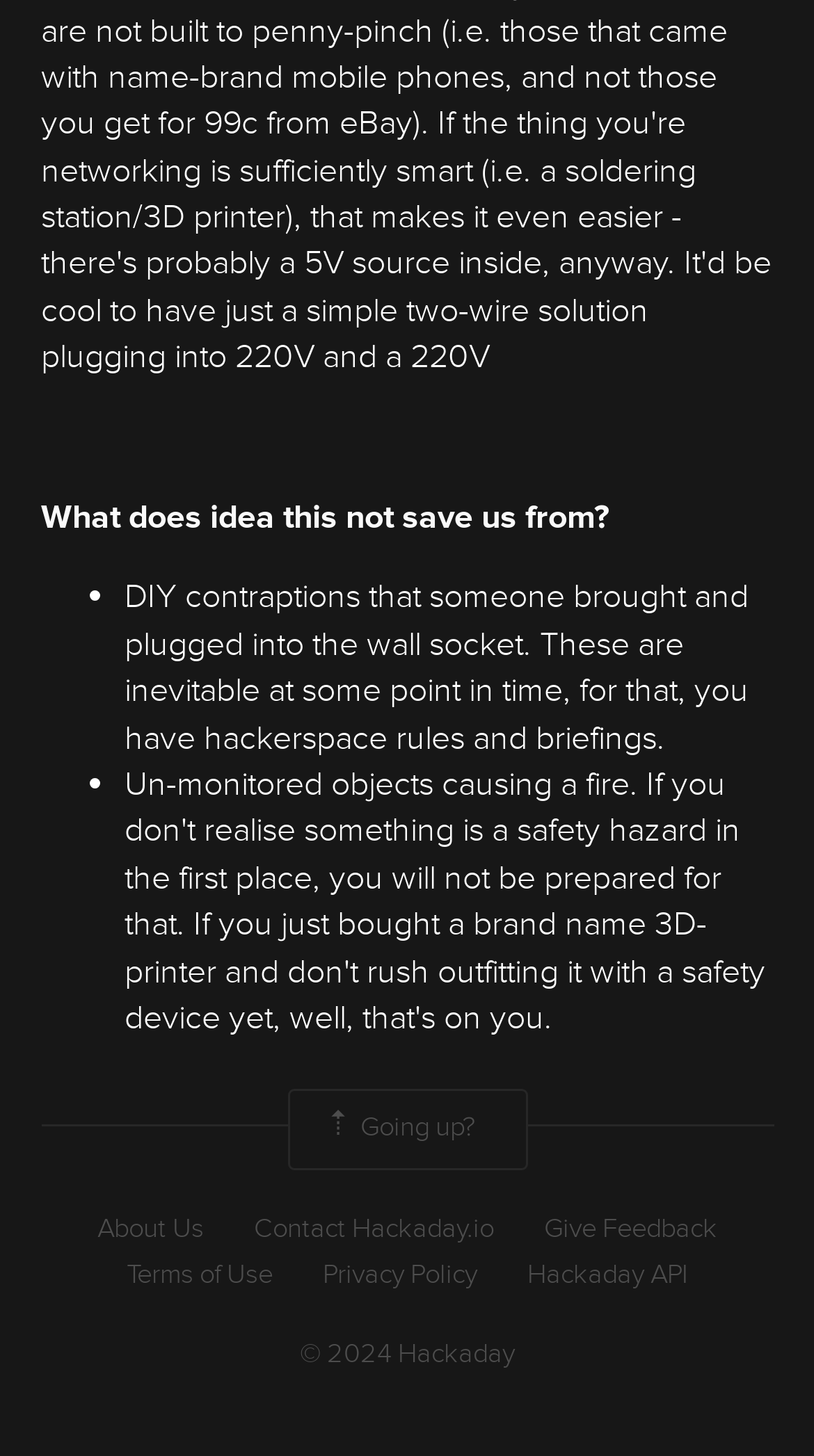What is the text of the first list item?
Give a single word or phrase answer based on the content of the image.

DIY contraptions